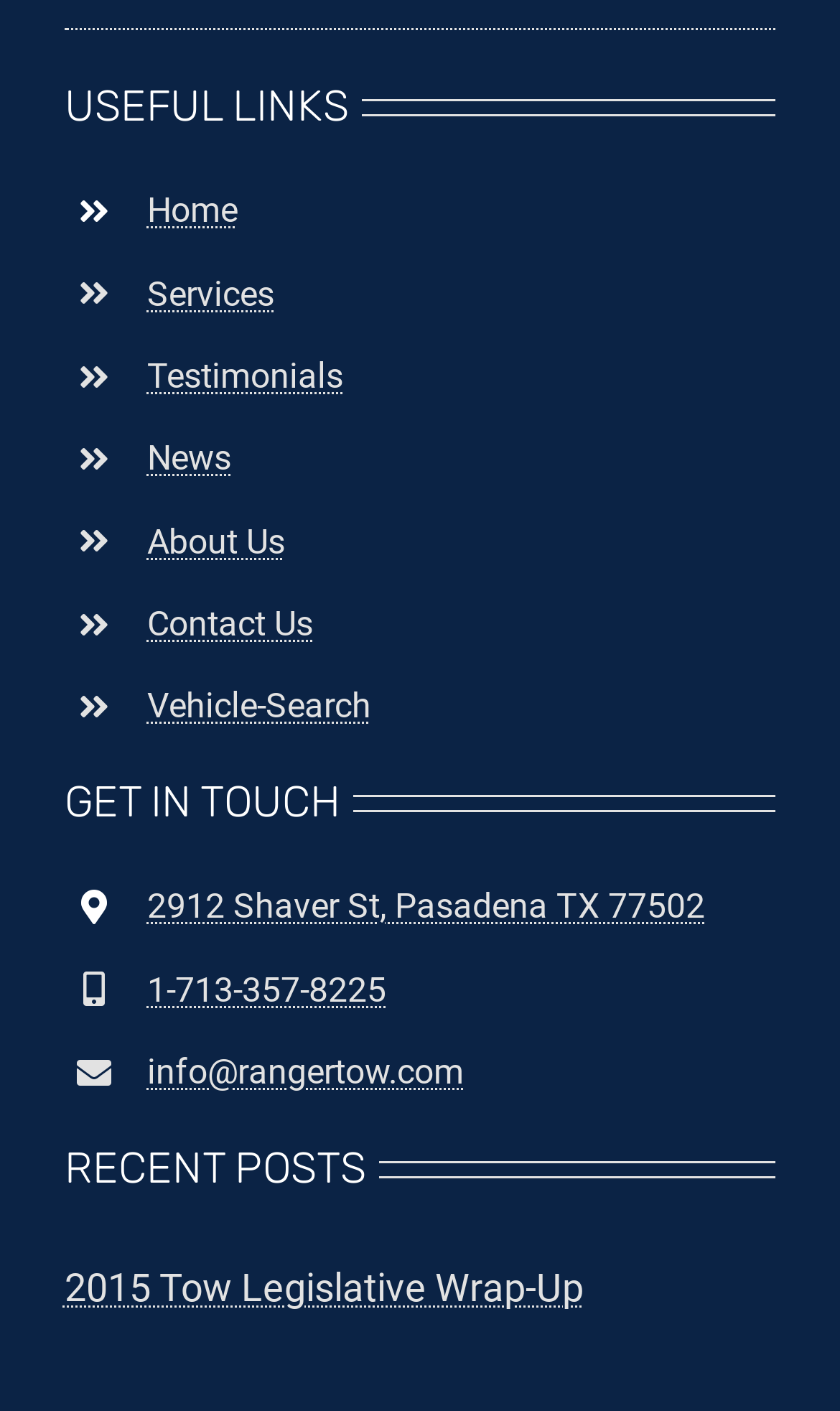Specify the bounding box coordinates of the element's area that should be clicked to execute the given instruction: "view services". The coordinates should be four float numbers between 0 and 1, i.e., [left, top, right, bottom].

[0.175, 0.193, 0.327, 0.222]